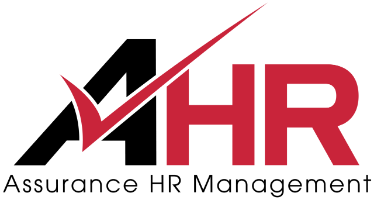What is the full name of the organization presented below the main lettering?
Analyze the image and deliver a detailed answer to the question.

The caption states that below the main lettering, the full name 'Assurance HR Management' is presented in a clean, professional style, reinforcing the organization's commitment to human resources and management services.